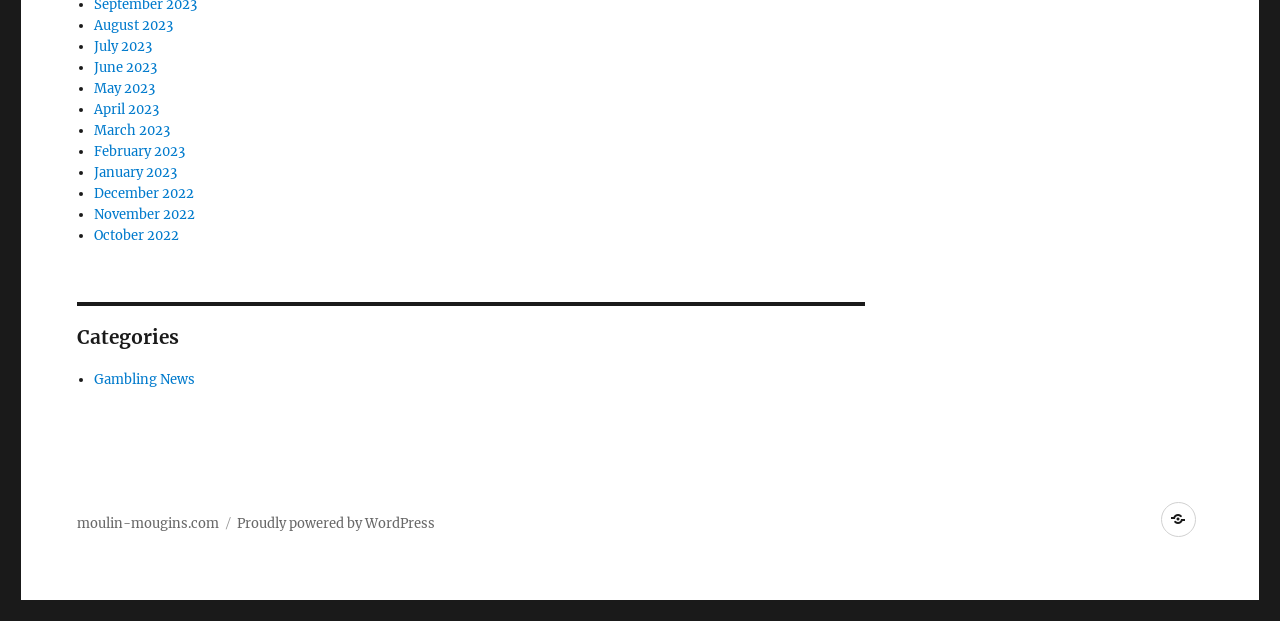Show me the bounding box coordinates of the clickable region to achieve the task as per the instruction: "Check Footer Social Links Menu".

[0.907, 0.808, 0.94, 0.876]